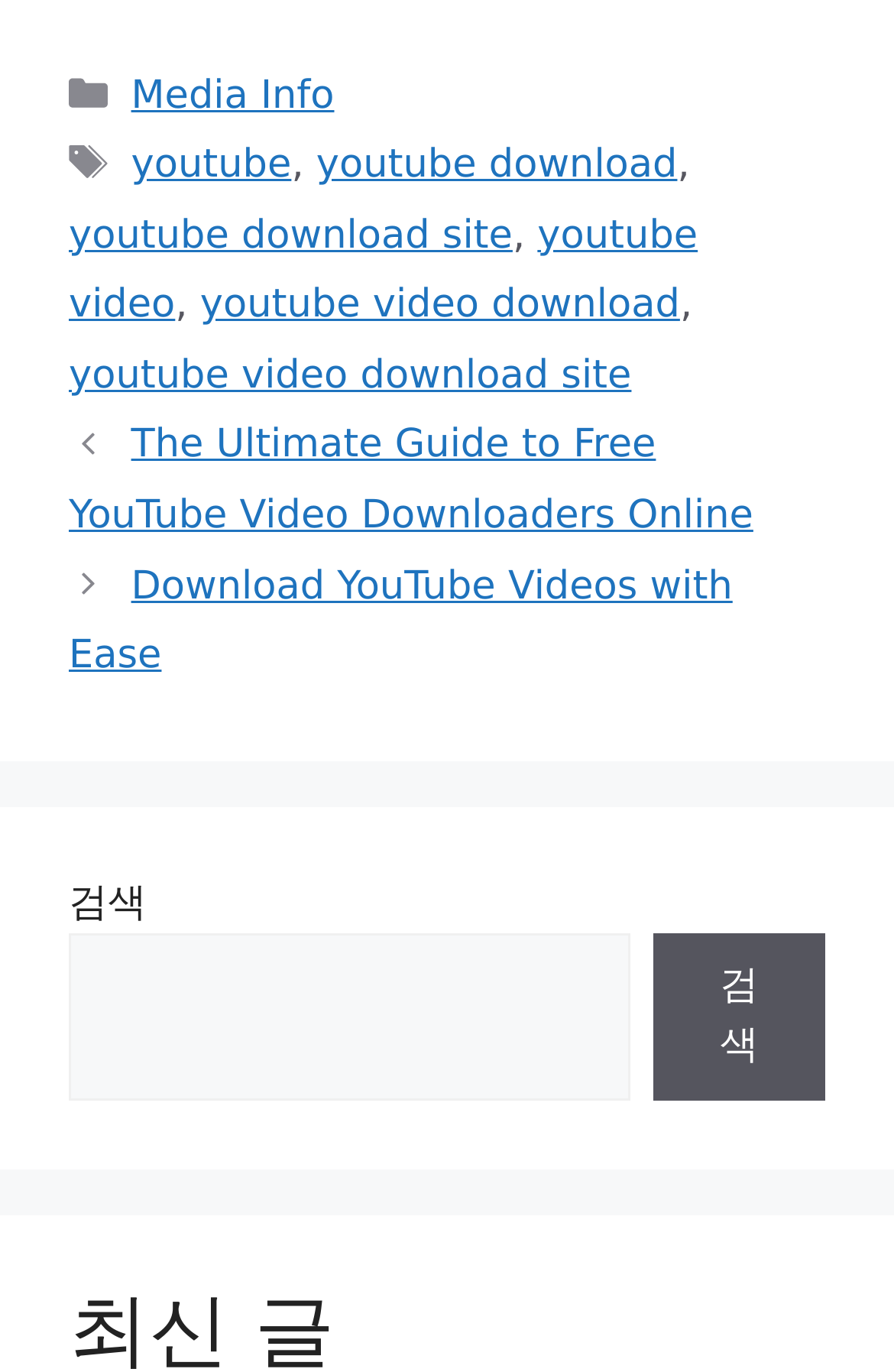Provide a brief response to the question using a single word or phrase: 
How many sections are in the webpage?

3